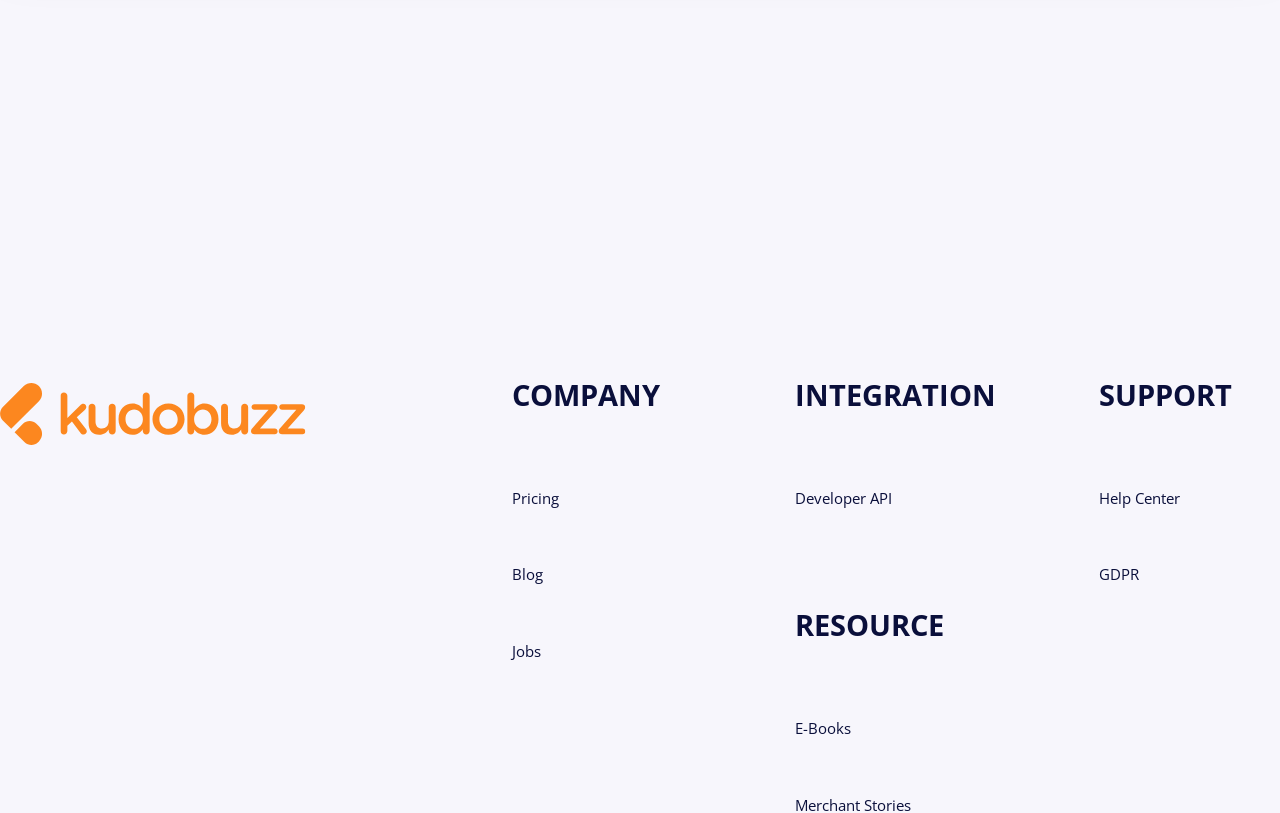How many links are there under SUPPORT?
Based on the screenshot, provide a one-word or short-phrase response.

2